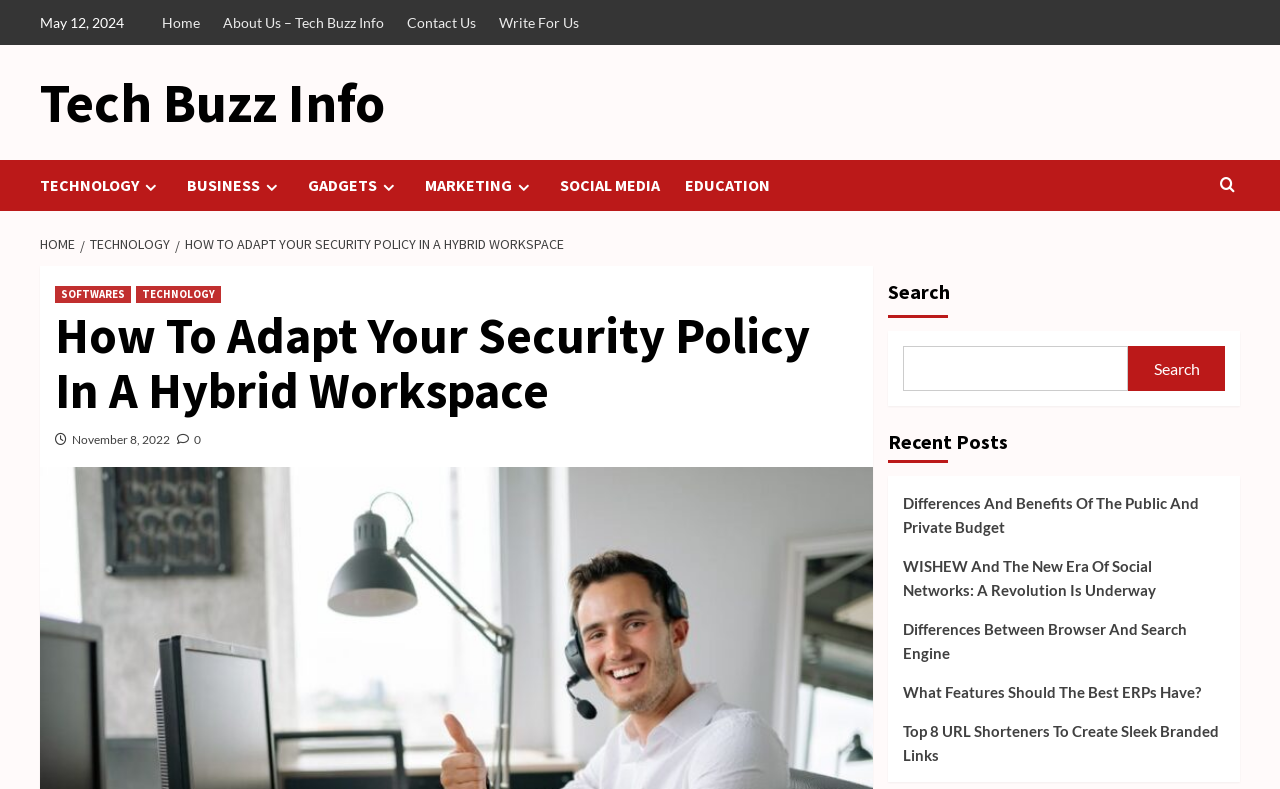Determine the bounding box coordinates of the clickable area required to perform the following instruction: "Click on the Home link". The coordinates should be represented as four float numbers between 0 and 1: [left, top, right, bottom].

[0.127, 0.0, 0.164, 0.057]